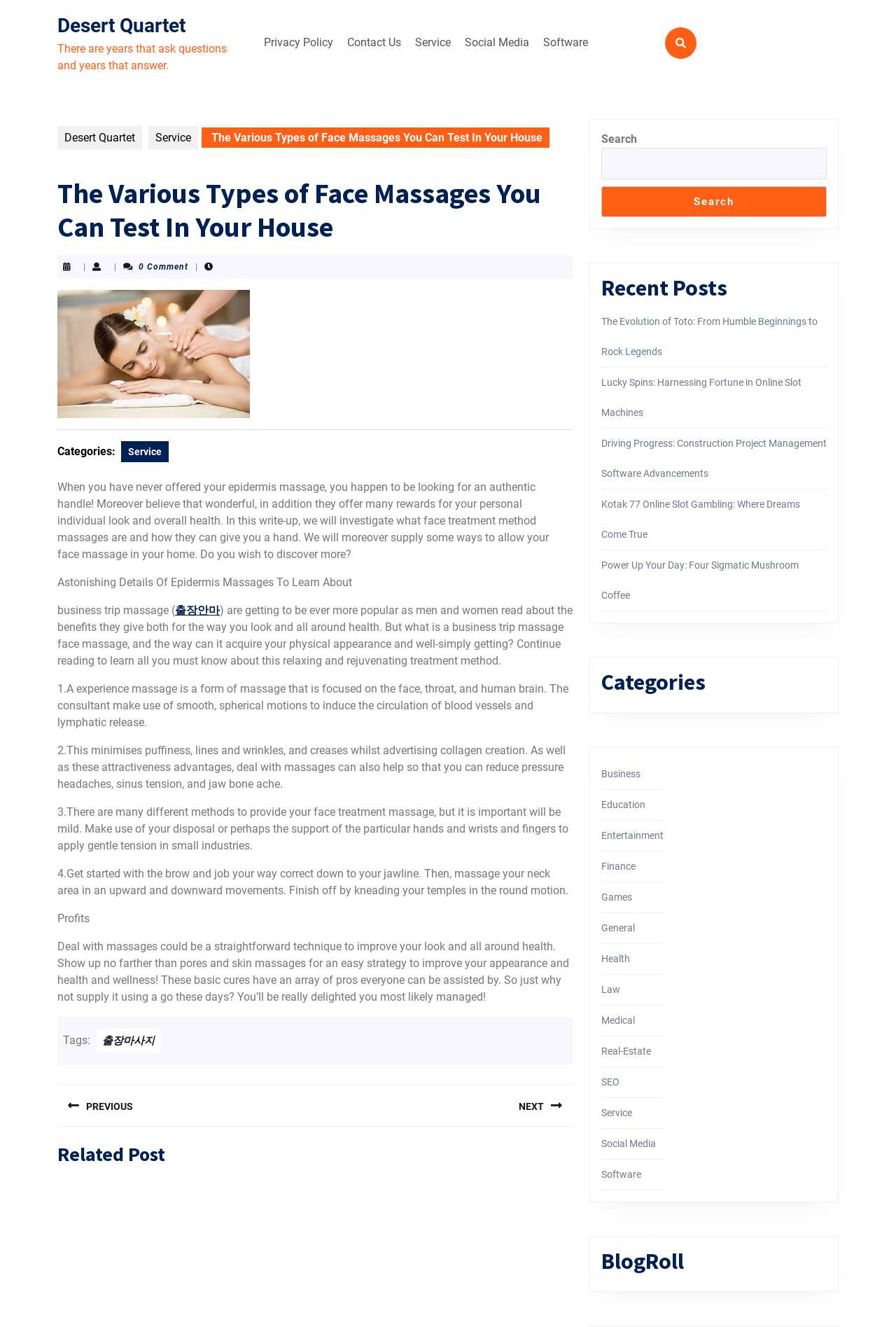Find the bounding box coordinates of the clickable area required to complete the following action: "Share on Facebook".

None